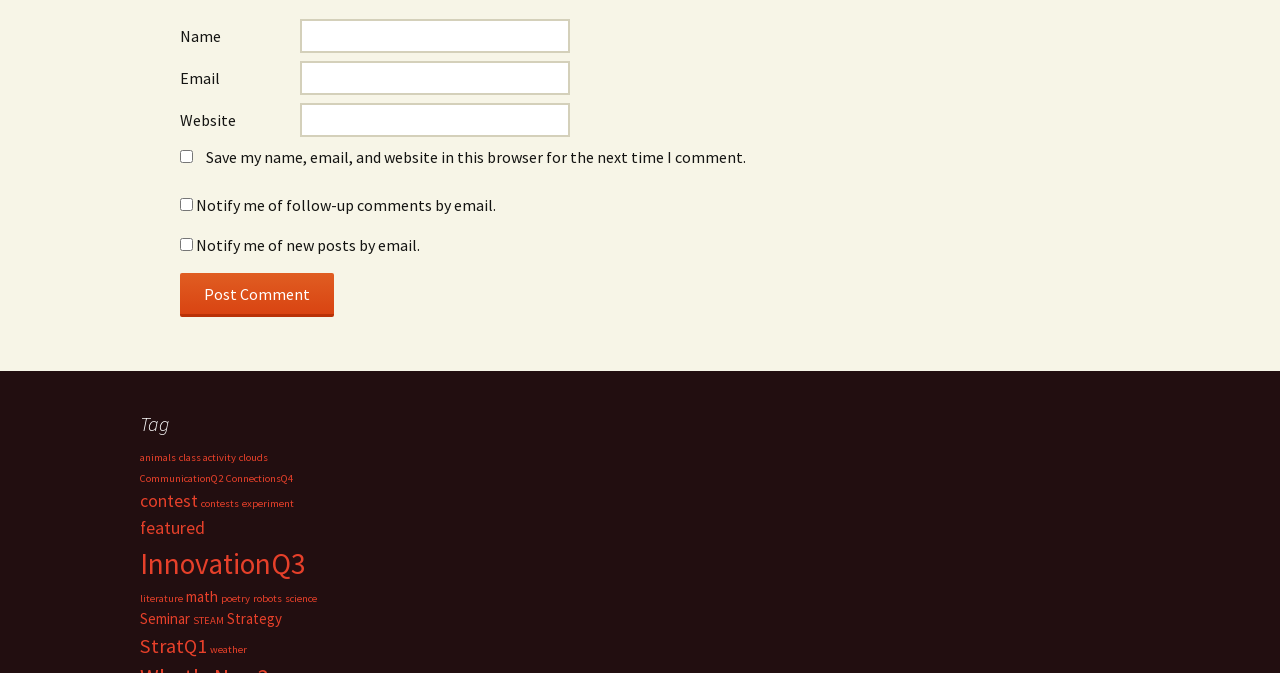How many checkboxes are there?
Please provide a single word or phrase in response based on the screenshot.

3